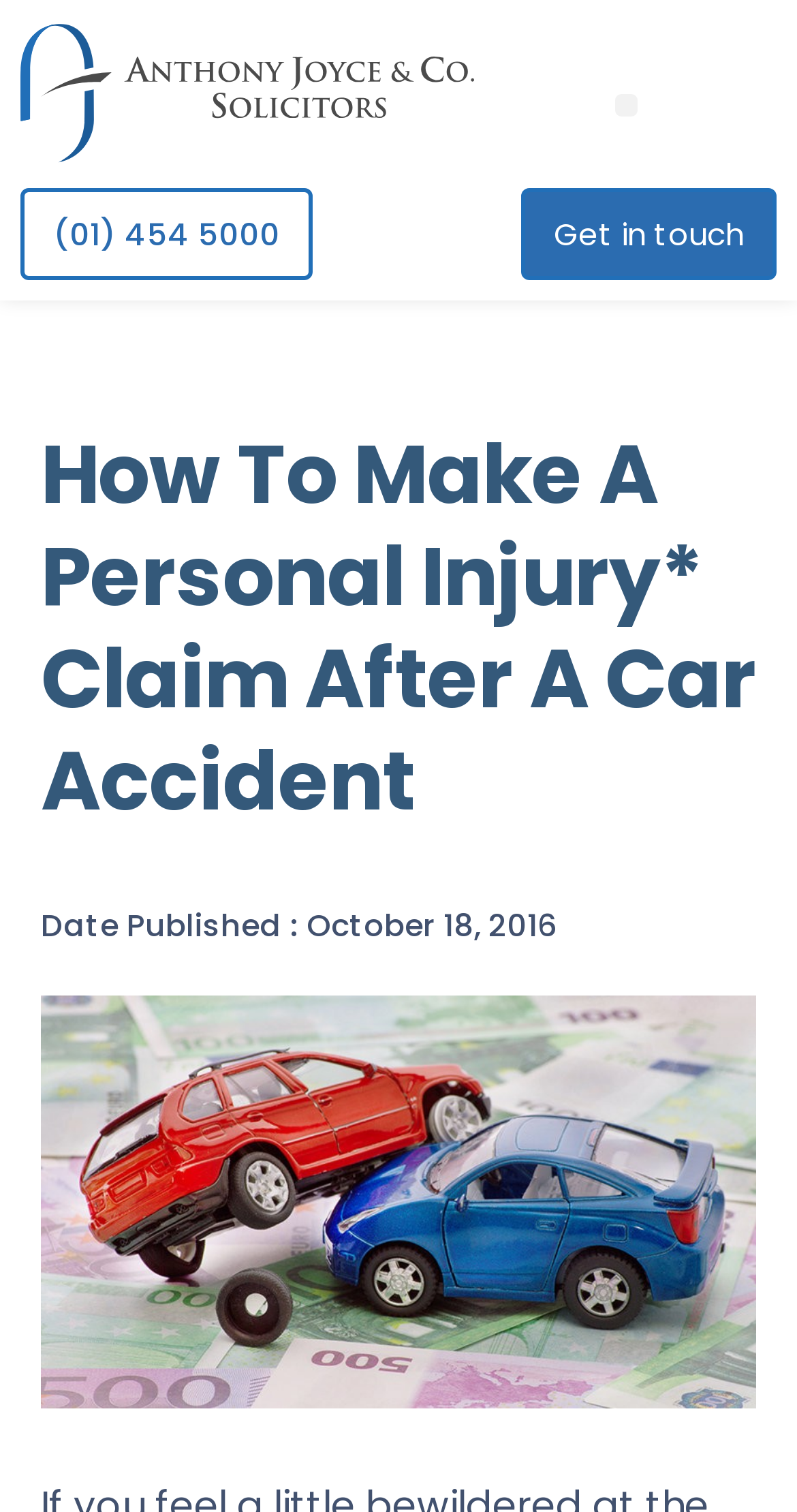Find the bounding box of the UI element described as follows: "Menu".

[0.771, 0.062, 0.799, 0.076]